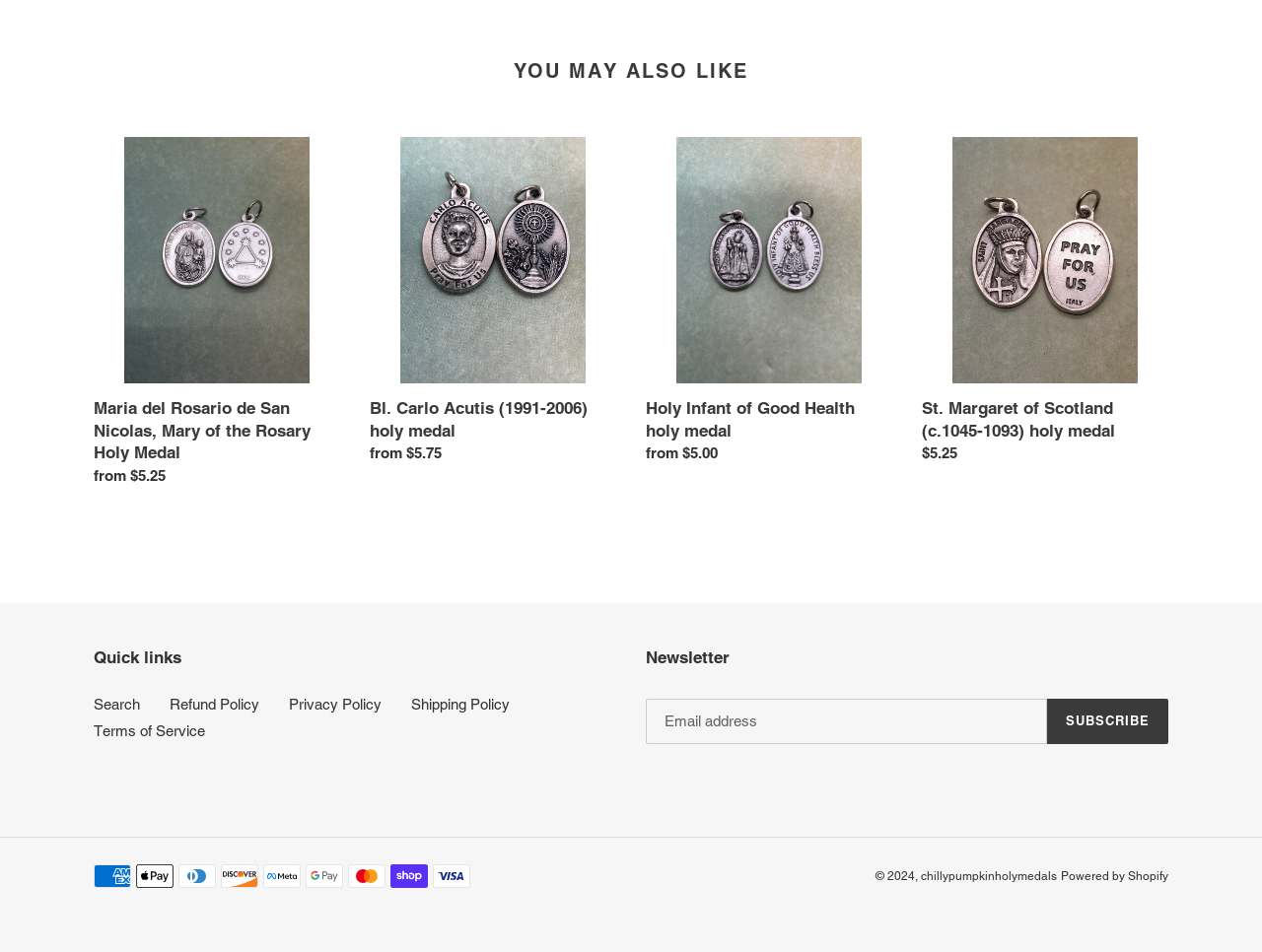Please find the bounding box coordinates of the element that you should click to achieve the following instruction: "Search for a product". The coordinates should be presented as four float numbers between 0 and 1: [left, top, right, bottom].

None